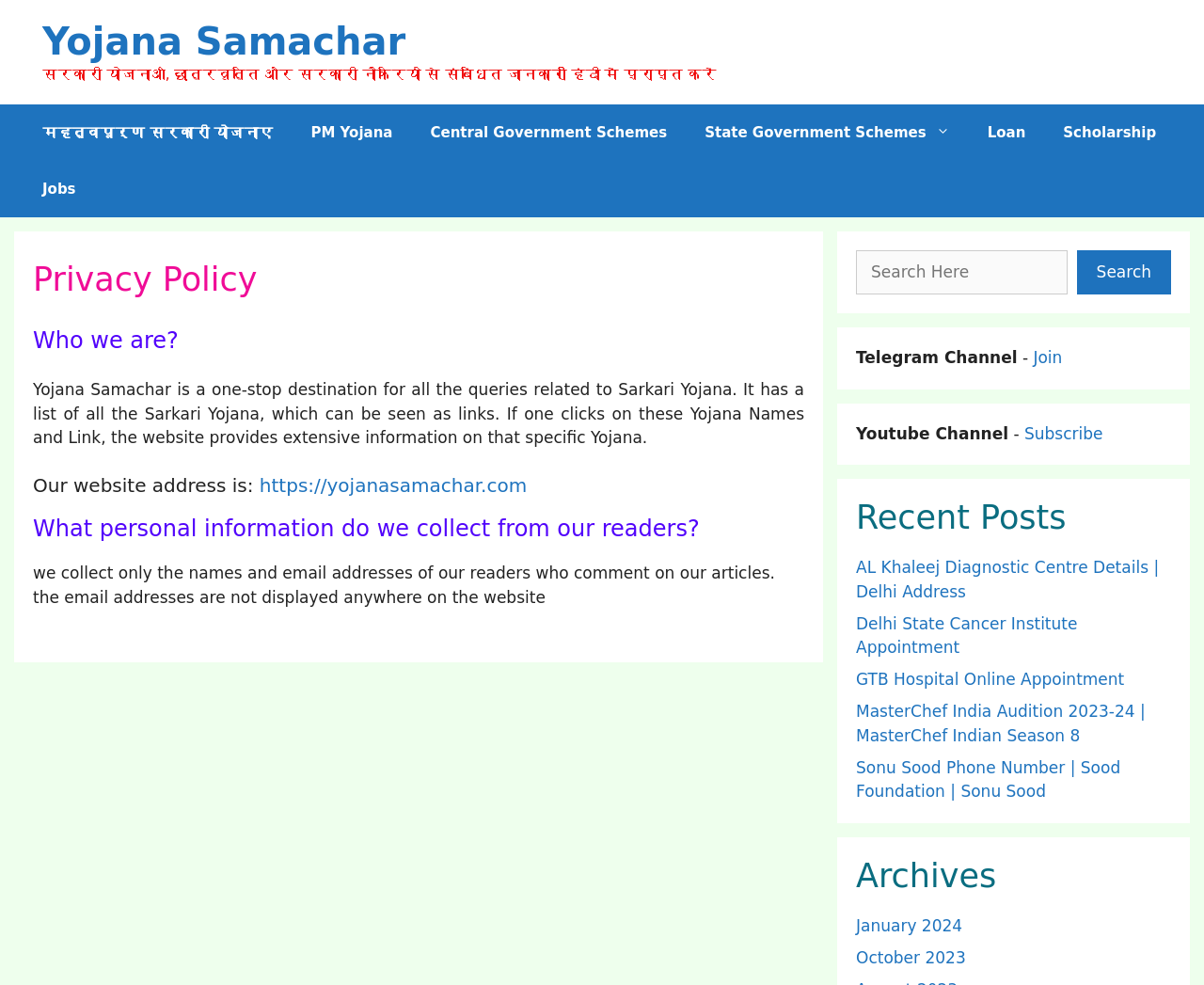What type of information does the website provide?
Refer to the image and offer an in-depth and detailed answer to the question.

The website provides information on Sarkari Yojana, which can be inferred from the static text in the banner section that reads 'सरकारी योजनाओं, छात्रवृत्ति और सरकारी नौकरियों से संबंधित जानकारी हिंदी में प्राप्त करें'.